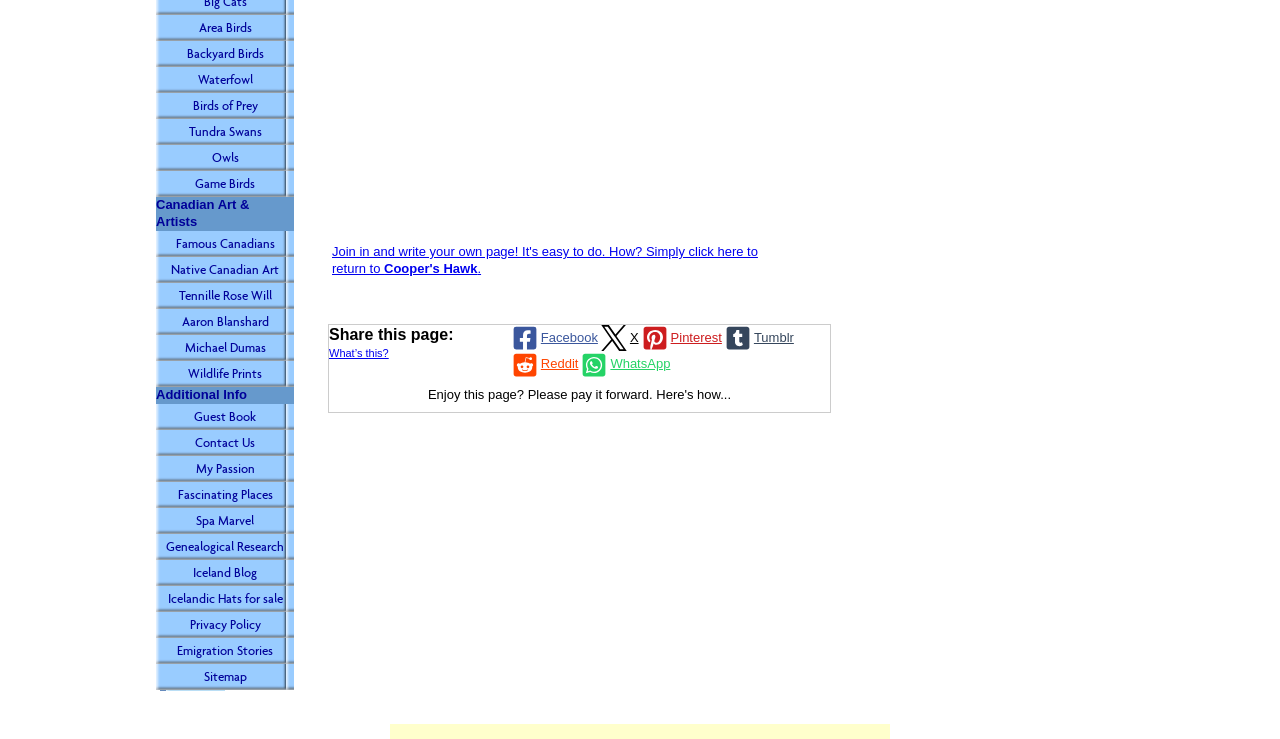What type of art is mentioned on the page?
Please answer the question with as much detail as possible using the screenshot.

One of the links on the page is specifically titled 'Native Canadian Art', indicating that this type of art is mentioned or featured on the page.